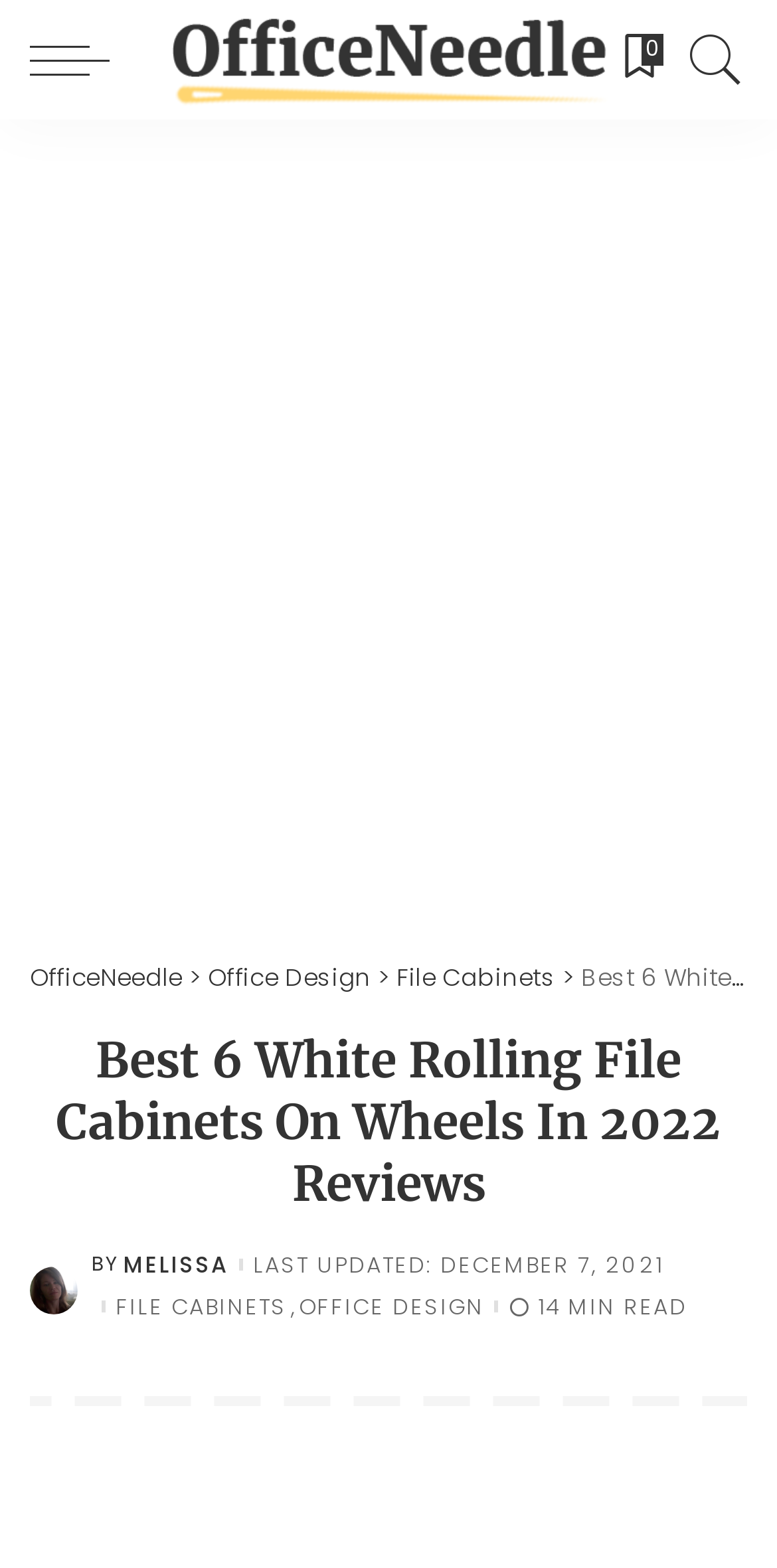When was the post last updated?
Please provide a comprehensive answer based on the visual information in the image.

The post was last updated on December 7, 2021, as indicated by the time element '2021-12-07T12:44:00+00:00' and the associated text 'LAST UPDATED: DECEMBER 7, 2021'.